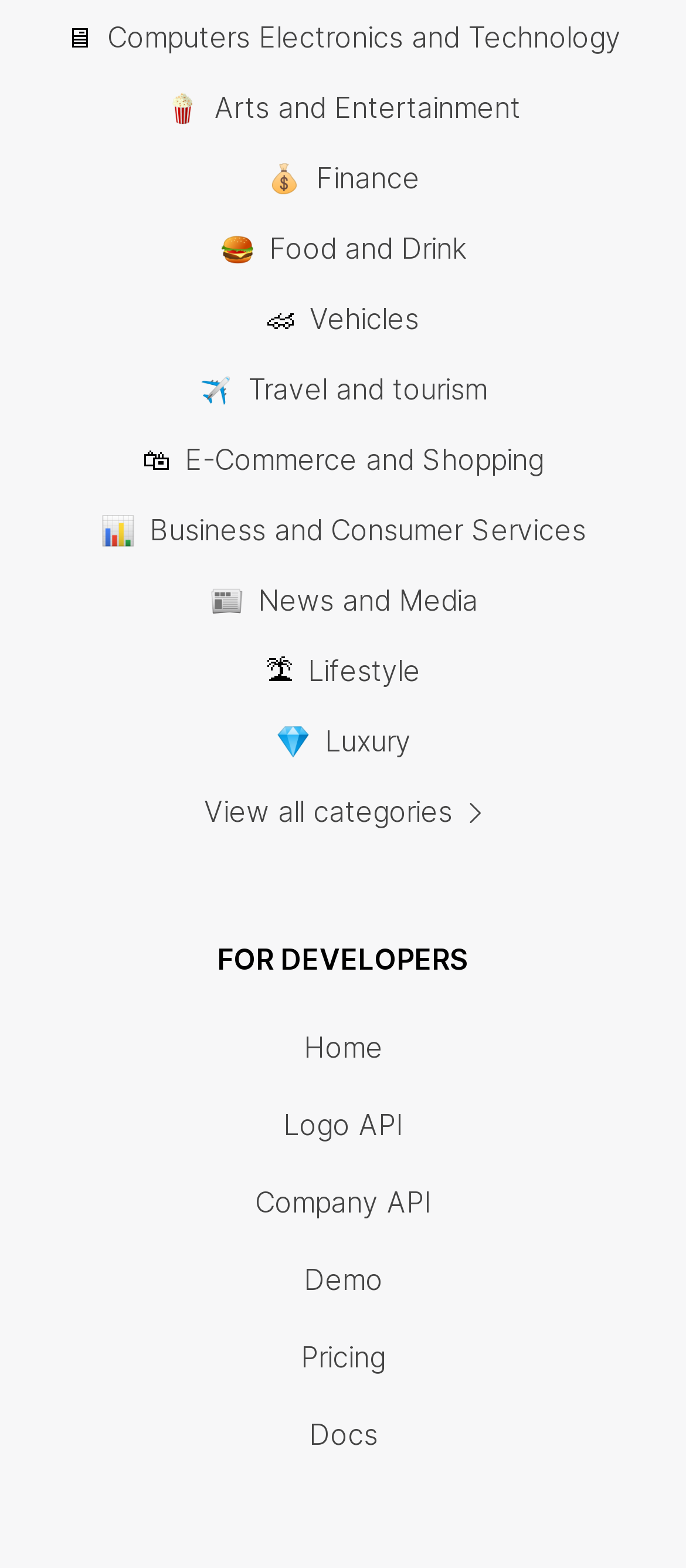How many links are there in the category section?
Examine the webpage screenshot and provide an in-depth answer to the question.

There are 11 links in the category section, including 'Computers Electronics and Technology', 'Arts and Entertainment', 'Finance', and so on, up to 'View all categories'.